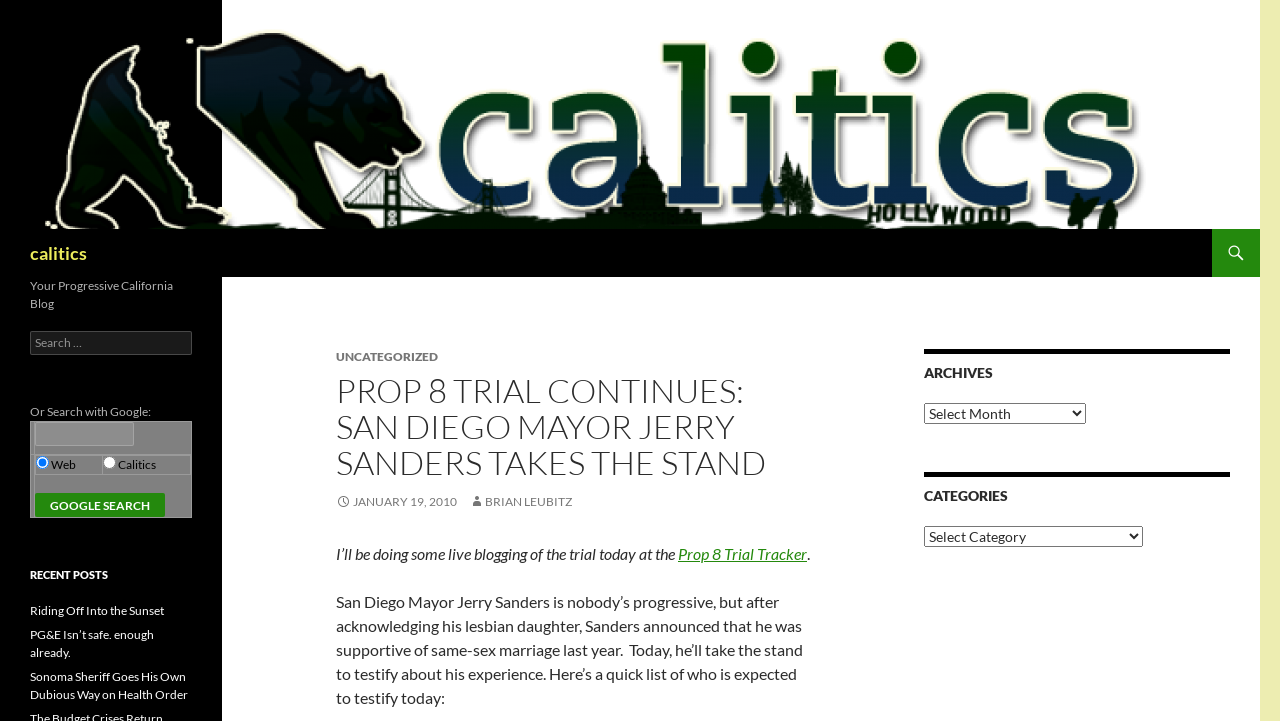Please find the bounding box coordinates of the clickable region needed to complete the following instruction: "Select archives". The bounding box coordinates must consist of four float numbers between 0 and 1, i.e., [left, top, right, bottom].

[0.722, 0.559, 0.848, 0.588]